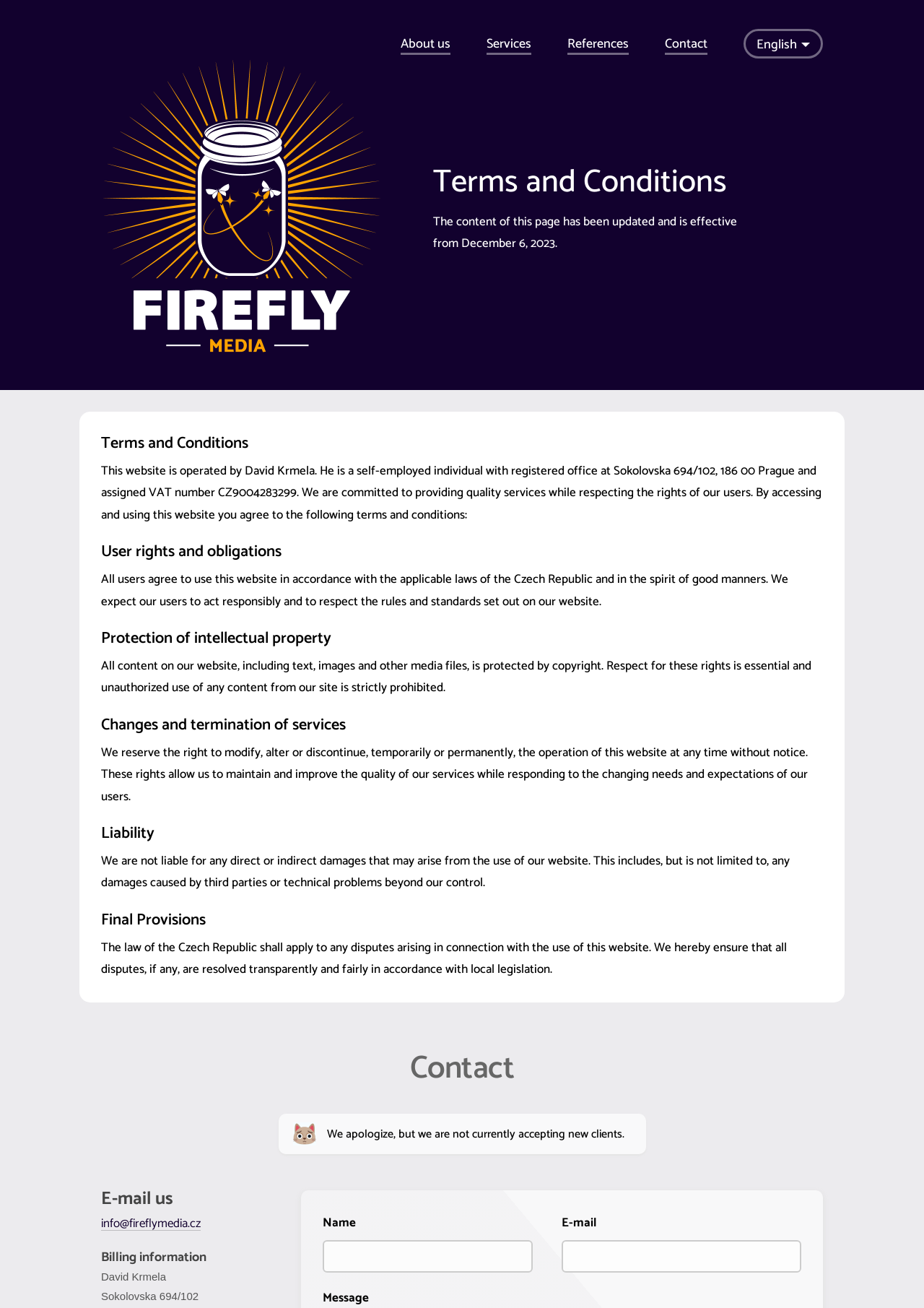Please determine the bounding box coordinates of the element's region to click for the following instruction: "Click on the 'Services' link".

[0.527, 0.025, 0.575, 0.042]